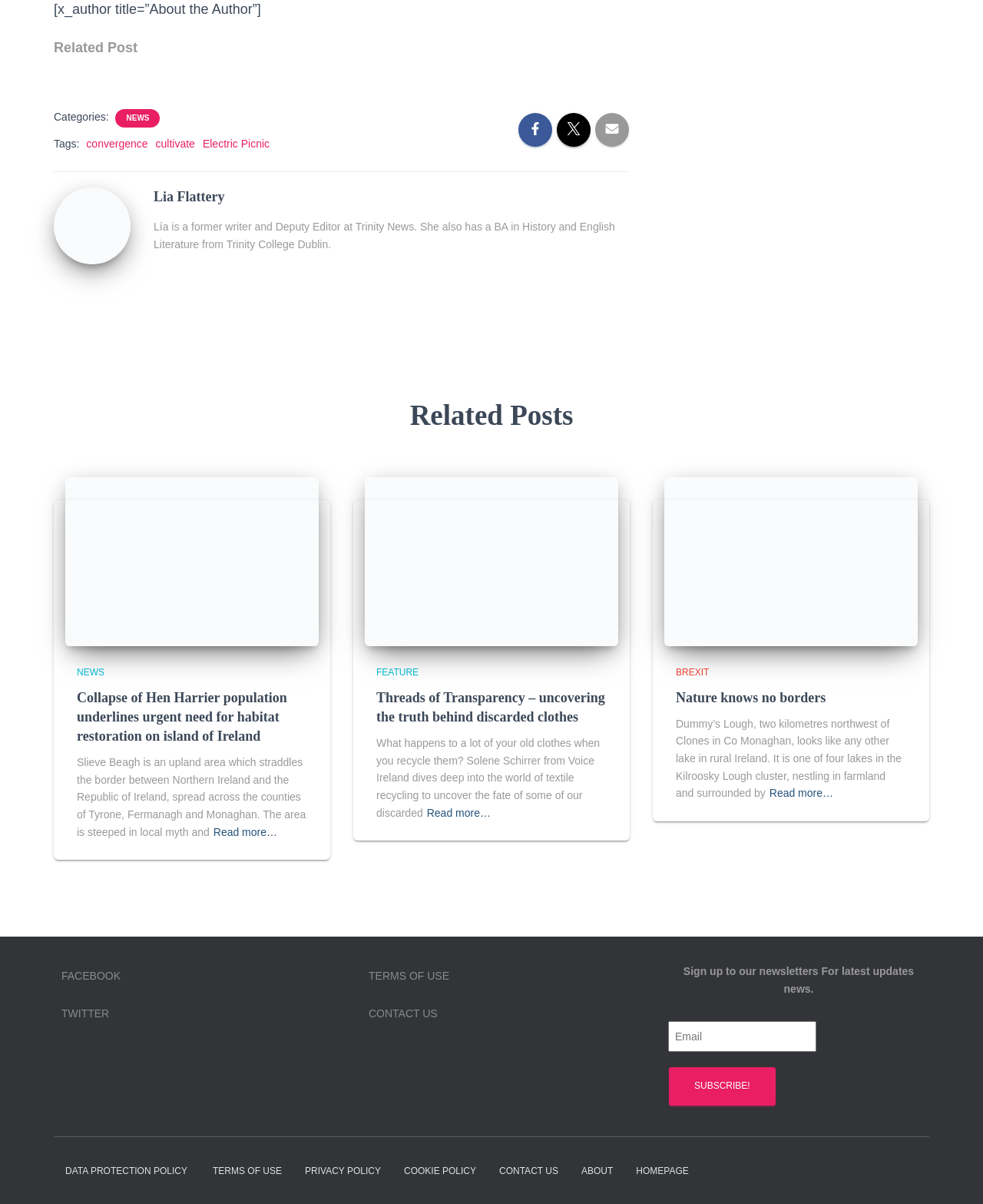Could you find the bounding box coordinates of the clickable area to complete this instruction: "Read more about 'Collapse of Hen Harrier population underlines urgent need for habitat restoration on island of Ireland'"?

[0.217, 0.684, 0.282, 0.698]